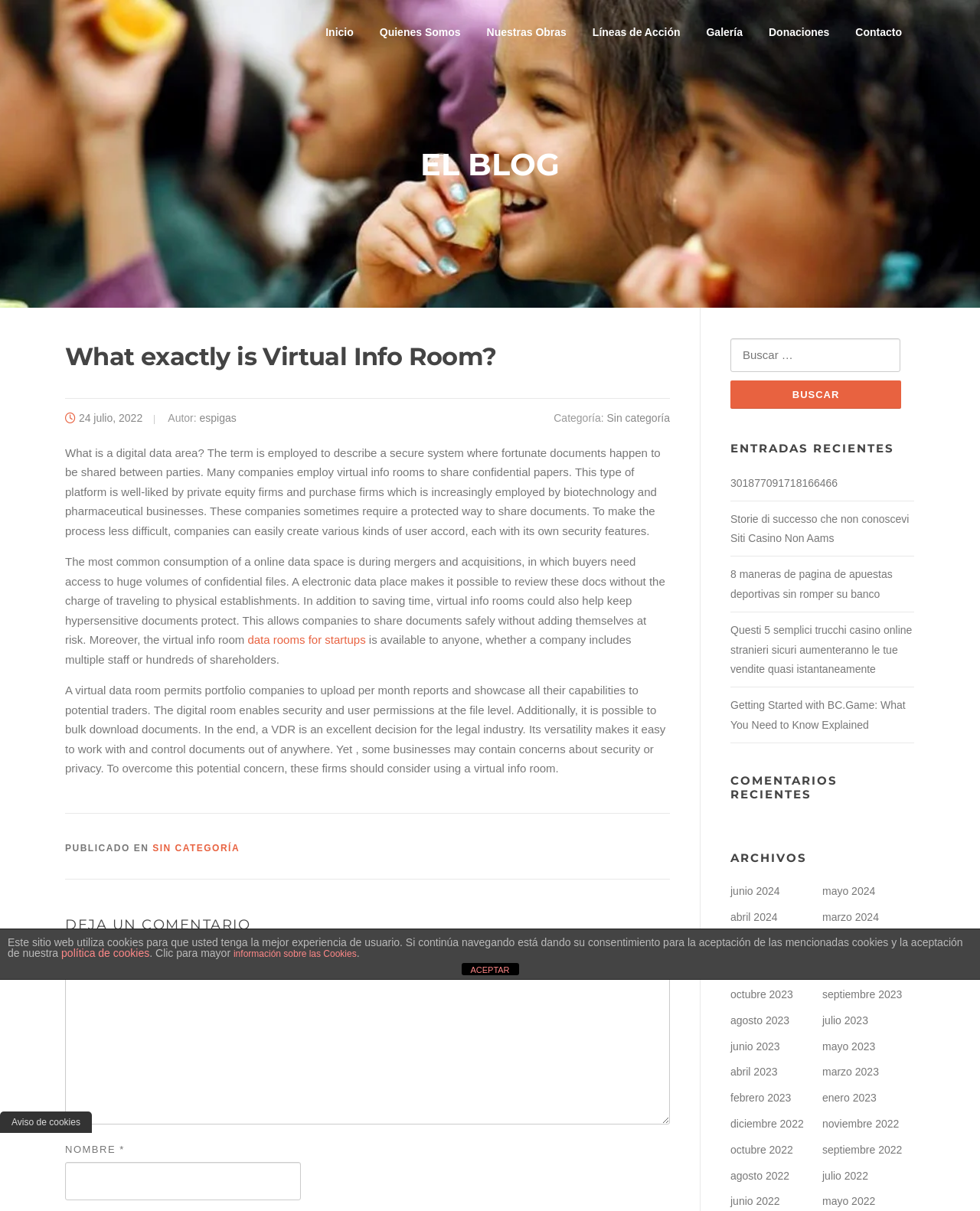Please mark the clickable region by giving the bounding box coordinates needed to complete this instruction: "Read the article 'What exactly is Virtual Info Room?'".

[0.066, 0.279, 0.684, 0.31]